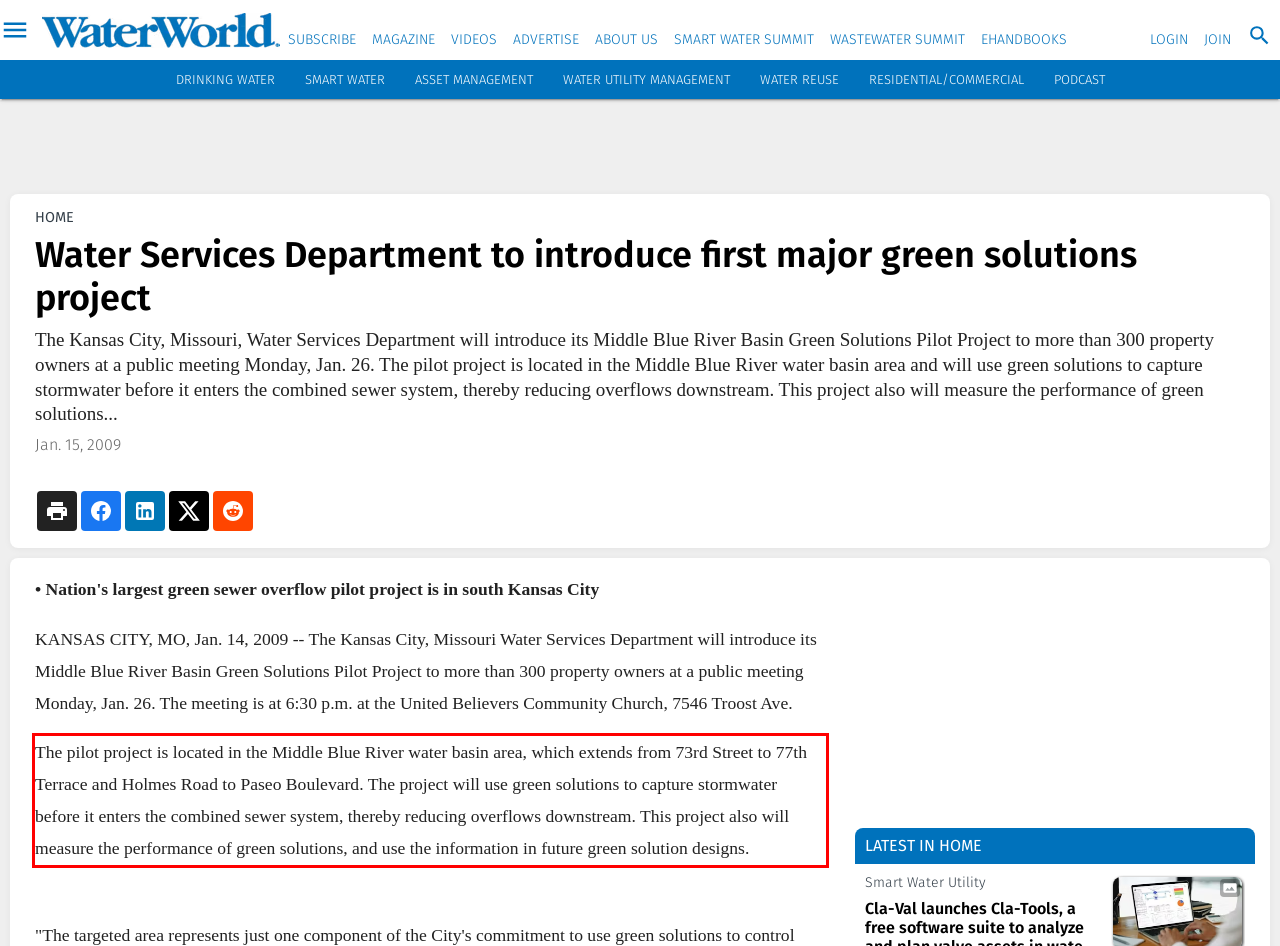There is a UI element on the webpage screenshot marked by a red bounding box. Extract and generate the text content from within this red box.

The pilot project is located in the Middle Blue River water basin area, which extends from 73rd Street to 77th Terrace and Holmes Road to Paseo Boulevard. The project will use green solutions to capture stormwater before it enters the combined sewer system, thereby reducing overflows downstream. This project also will measure the performance of green solutions, and use the information in future green solution designs.